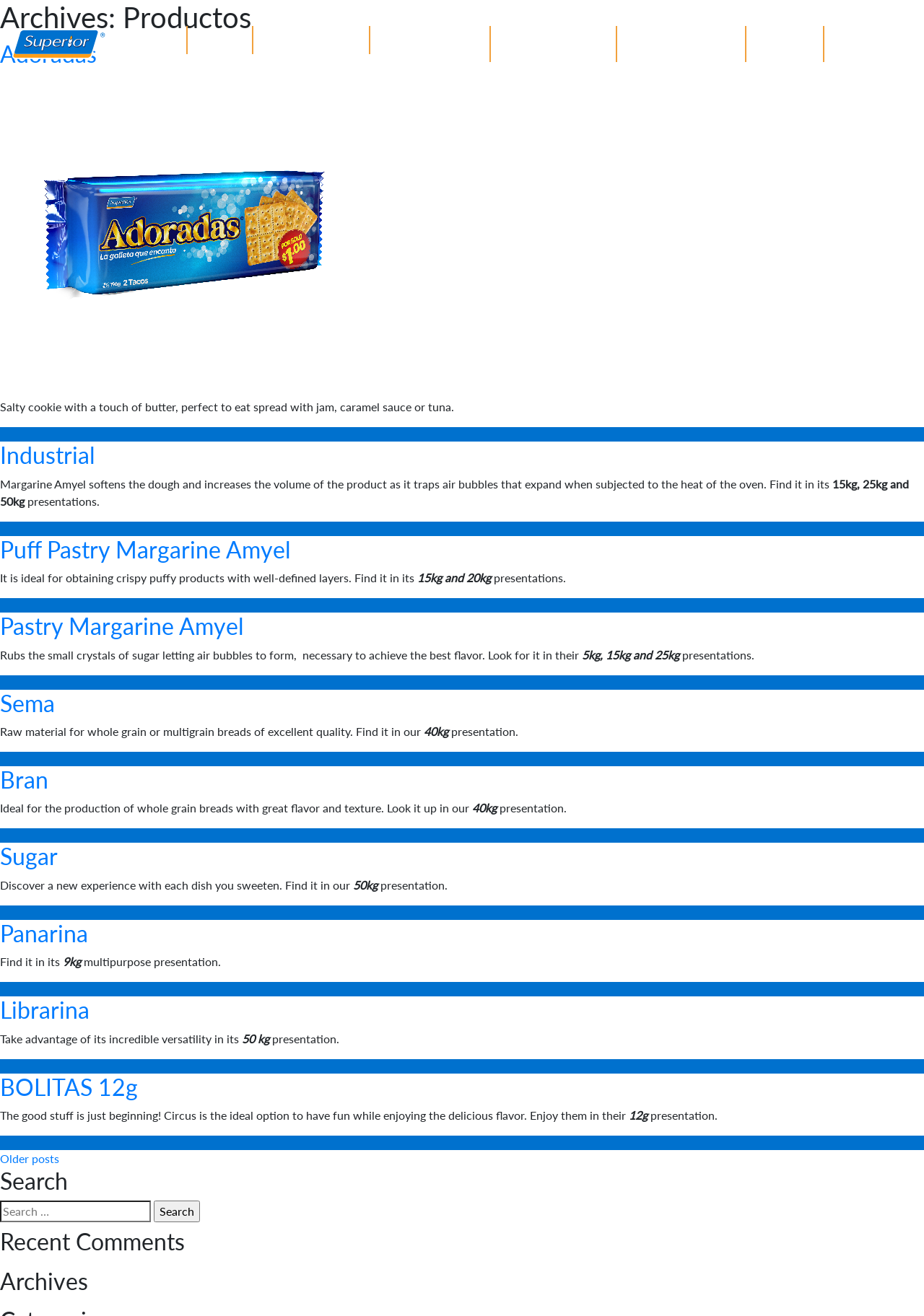Find the bounding box coordinates for the area that should be clicked to accomplish the instruction: "Click on the 'MASS CONSUMPTION' button".

[0.275, 0.02, 0.4, 0.041]